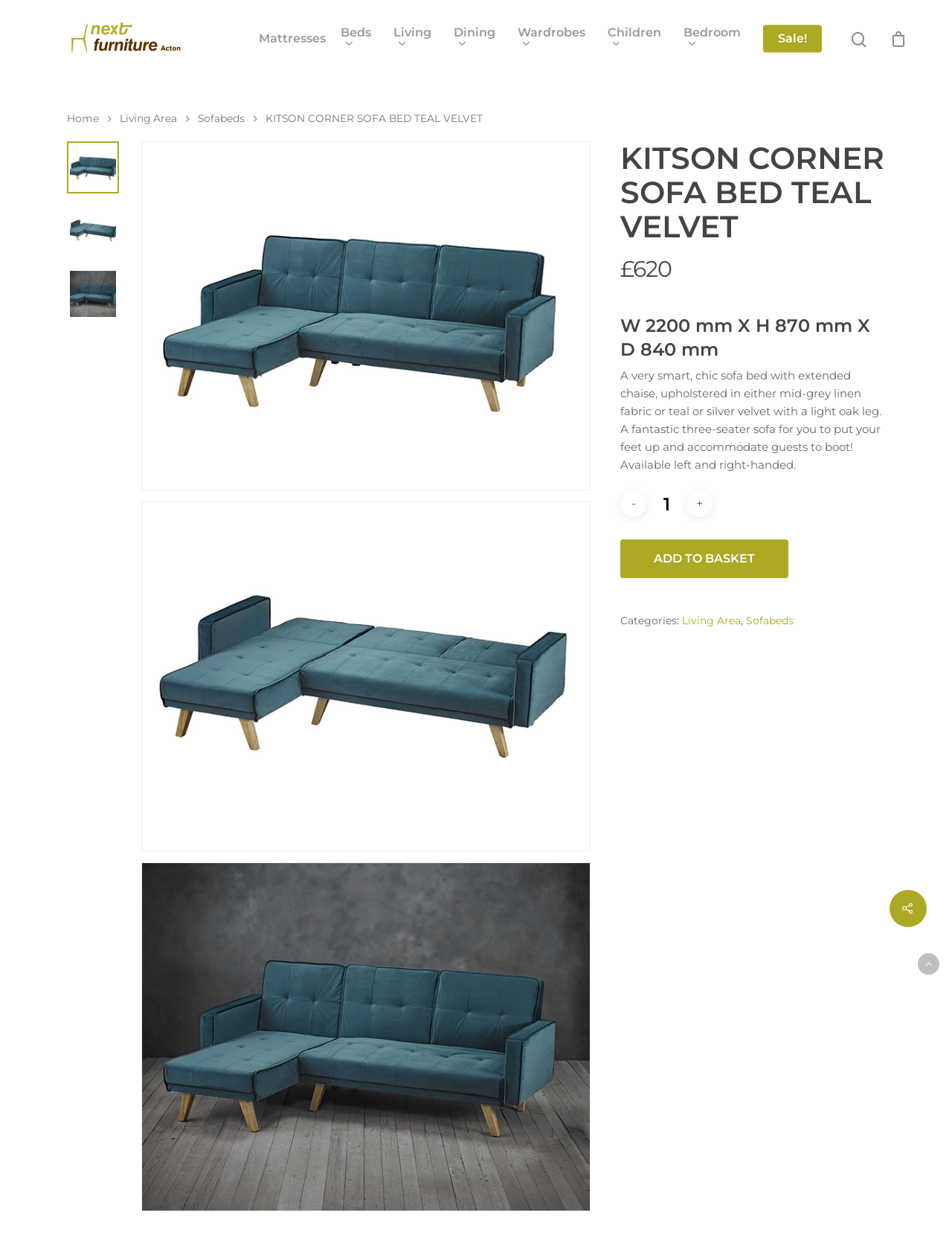By analyzing the image, answer the following question with a detailed response: What is the width of the KITSON CORNER SOFA BED TEAL VELVET?

I found the dimensions of the product by looking at the heading element that describes the product's dimensions. The width is specified as 'W 2200 mm'.